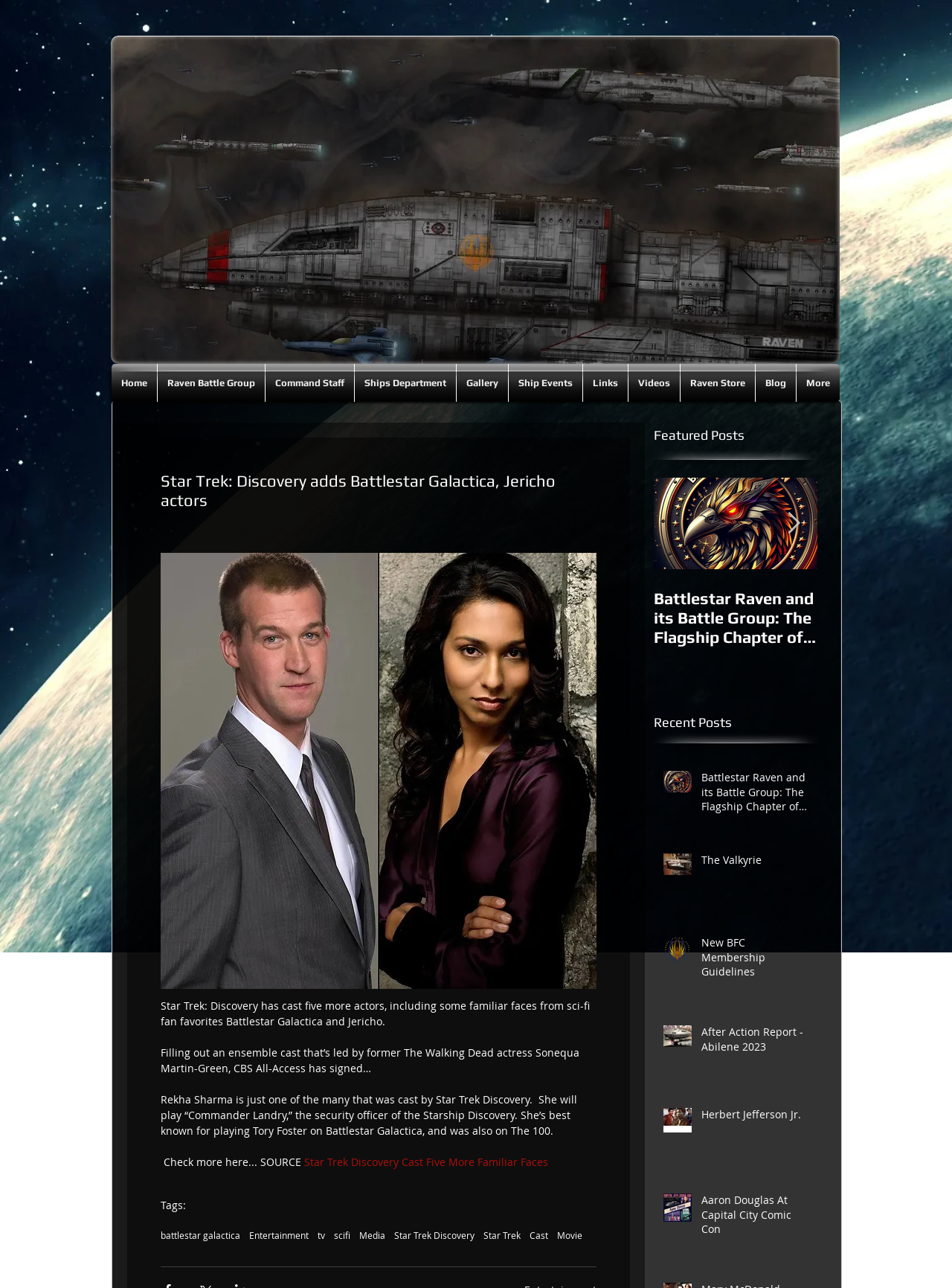Respond concisely with one word or phrase to the following query:
What is the name of the TV show being discussed?

Star Trek: Discovery